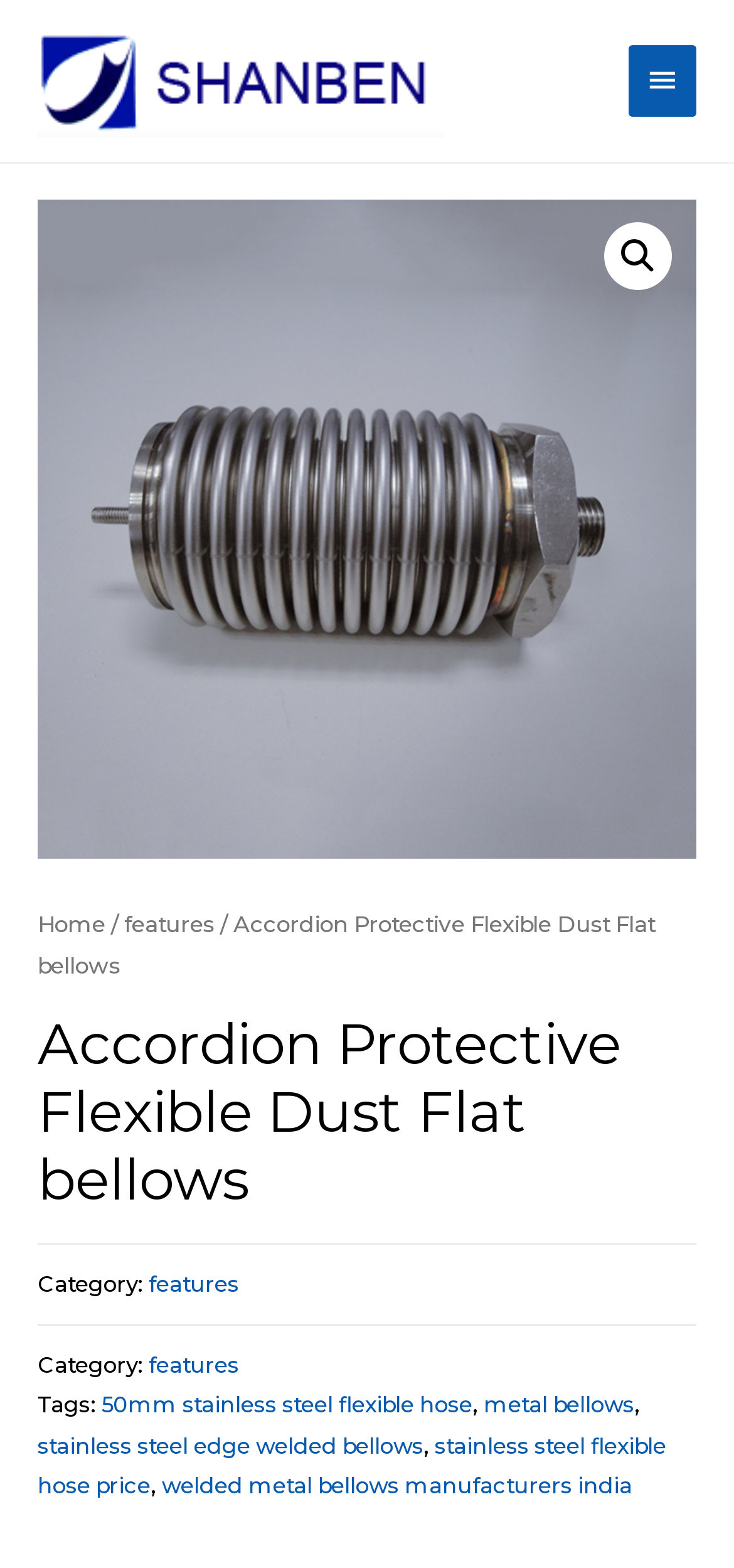Locate the bounding box coordinates of the clickable region necessary to complete the following instruction: "Go to the home page". Provide the coordinates in the format of four float numbers between 0 and 1, i.e., [left, top, right, bottom].

[0.051, 0.582, 0.144, 0.598]